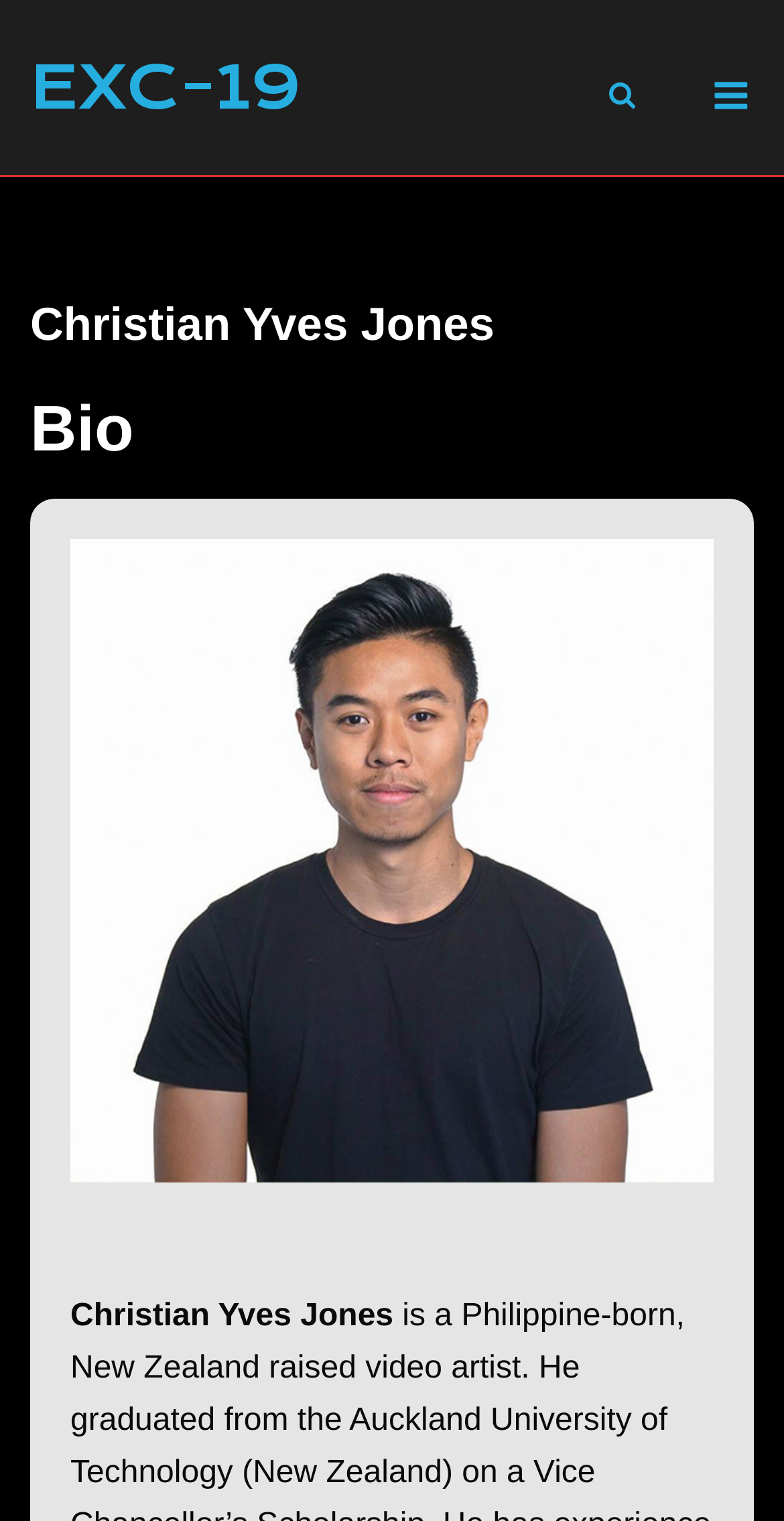Given the element description parent_node: Menu aria-label="Open Search", identify the bounding box coordinates for the UI element on the webpage screenshot. The format should be (top-left x, top-left y, bottom-right x, bottom-right y), with values between 0 and 1.

[0.771, 0.053, 0.815, 0.075]